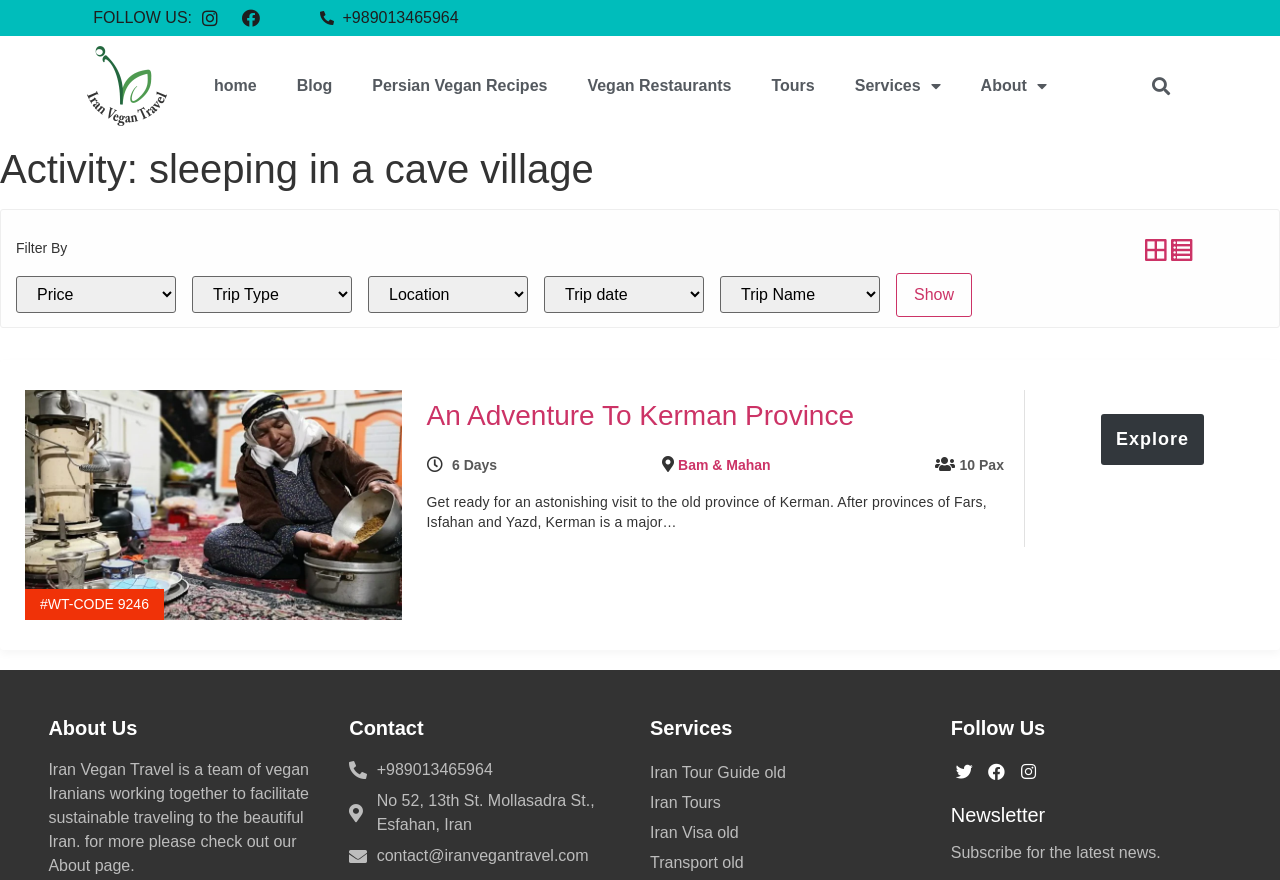Determine the bounding box coordinates of the clickable element to achieve the following action: 'Explore tours'. Provide the coordinates as four float values between 0 and 1, formatted as [left, top, right, bottom].

[0.86, 0.47, 0.941, 0.528]